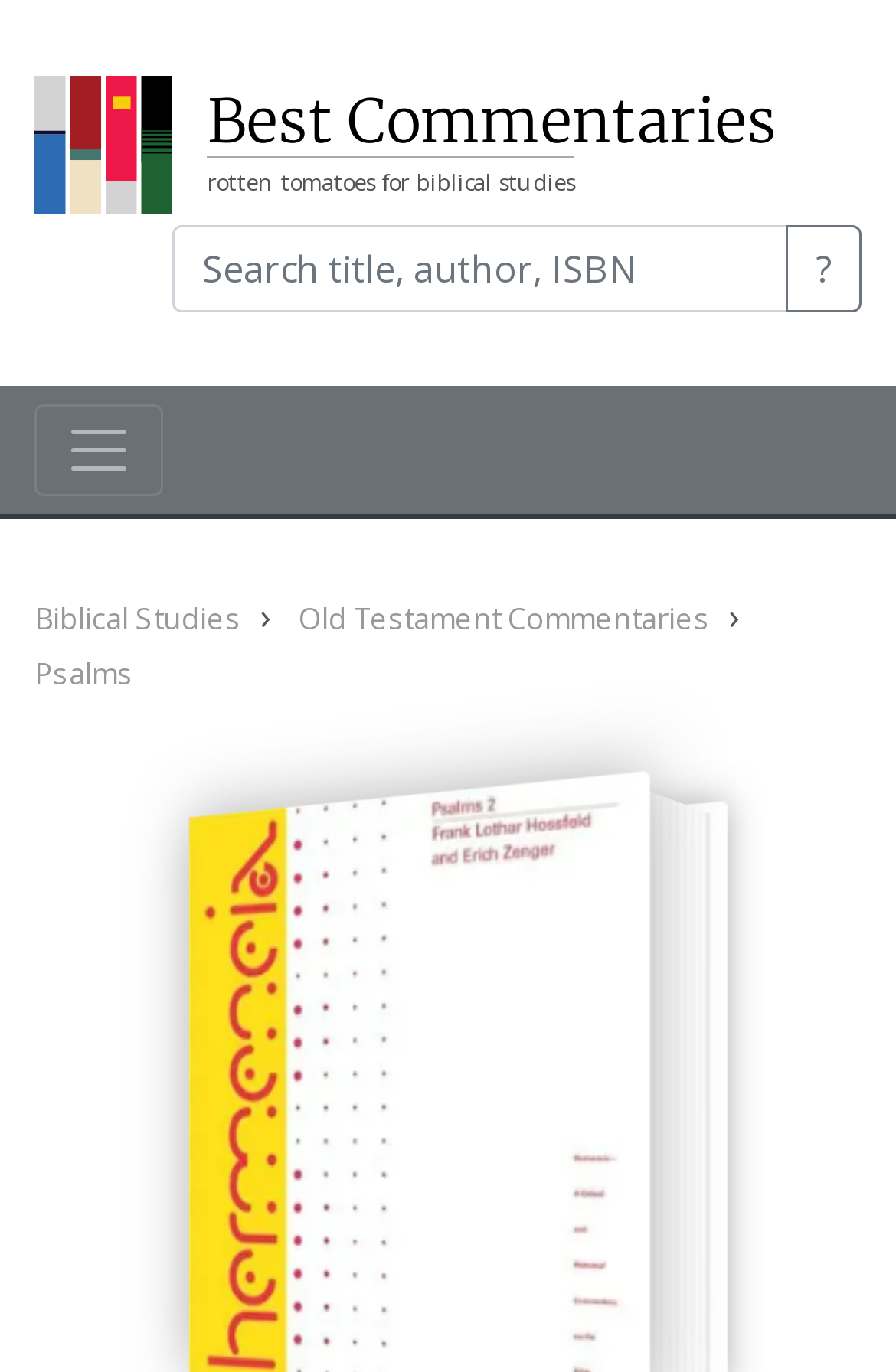Is the search box located at the top of the webpage?
Please use the visual content to give a single word or phrase answer.

Yes